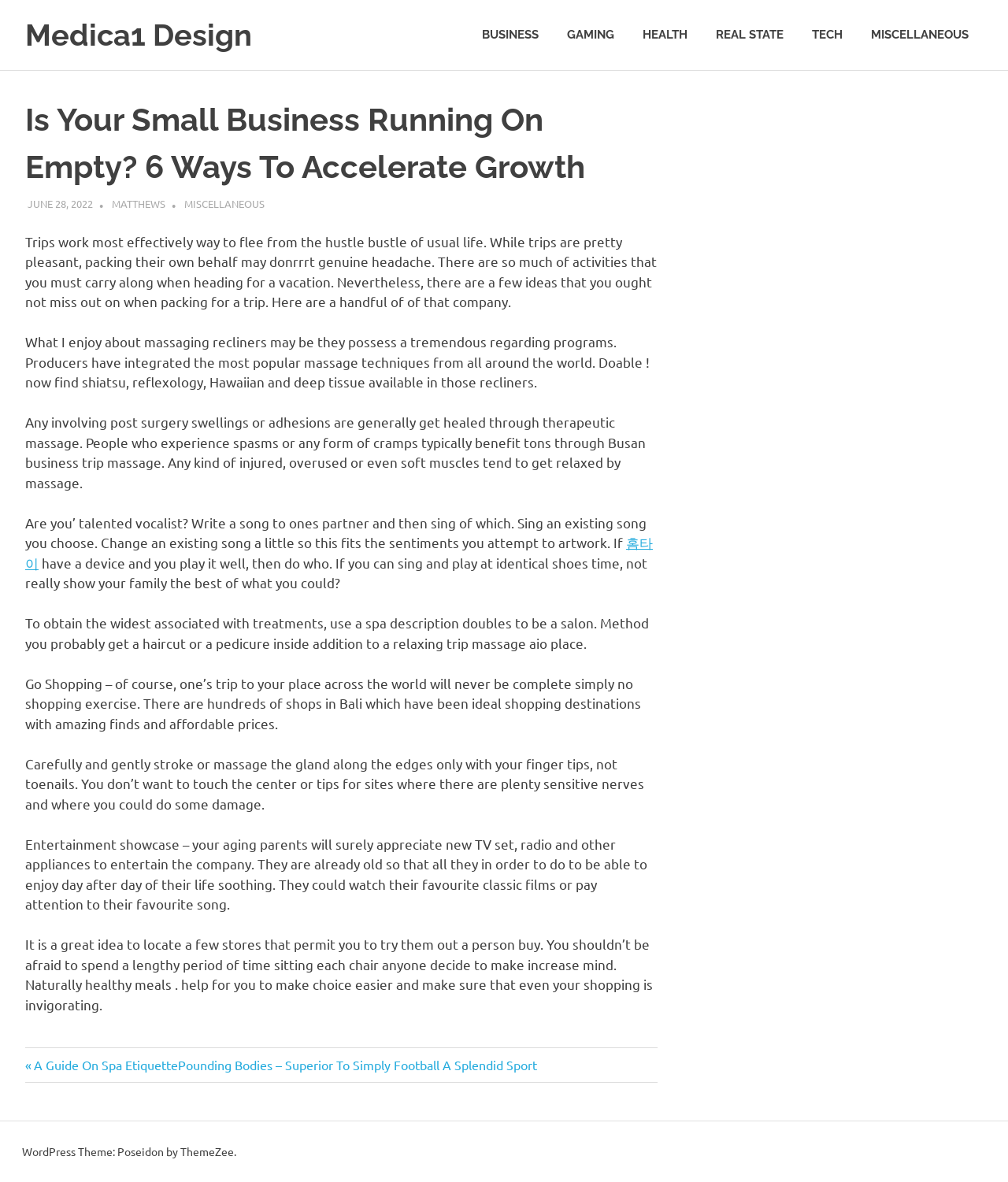Provide the bounding box coordinates of the HTML element described by the text: "June 28, 2022".

[0.027, 0.166, 0.092, 0.178]